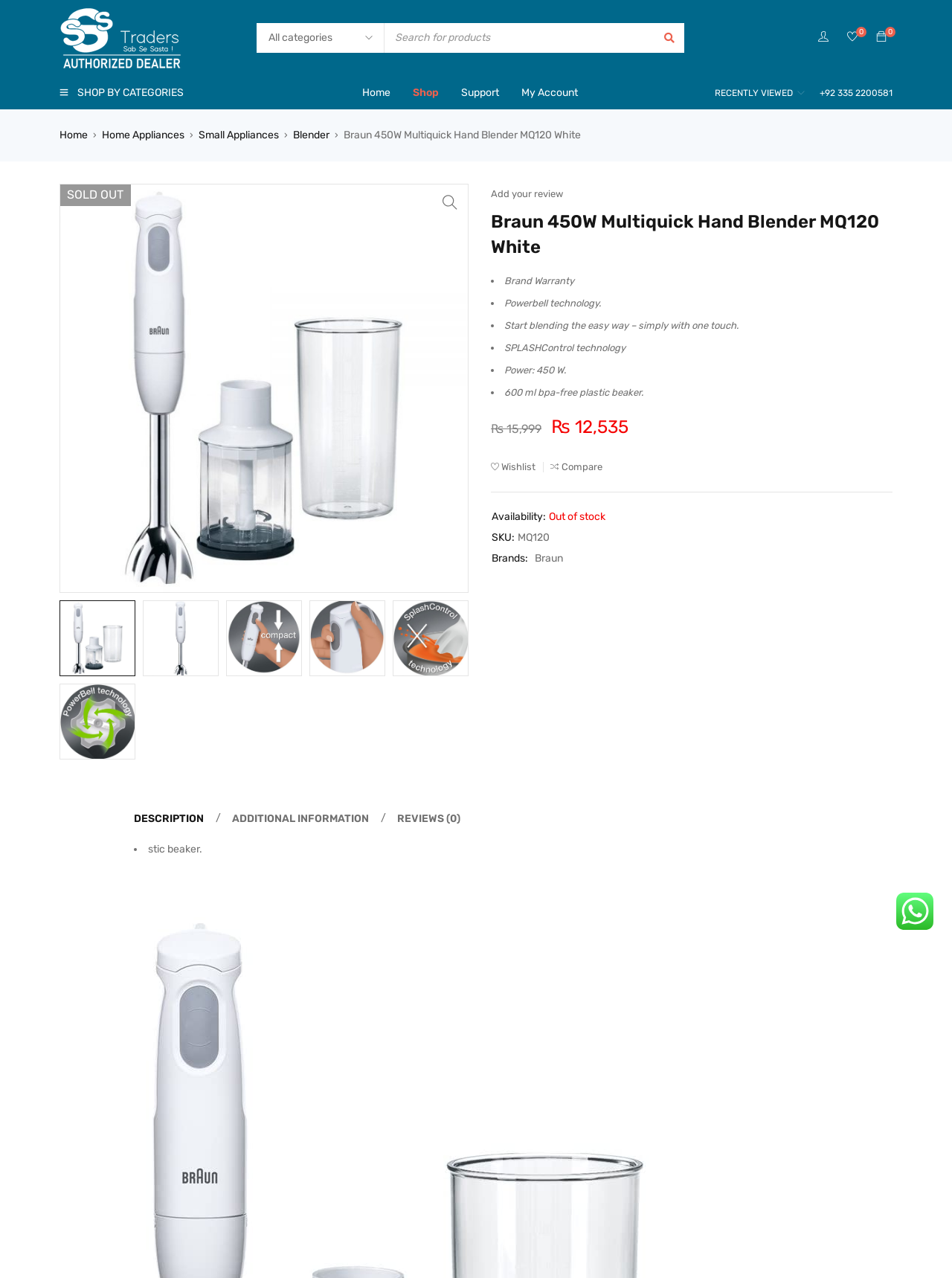Please identify the bounding box coordinates of where to click in order to follow the instruction: "Search for products".

[0.403, 0.019, 0.718, 0.041]